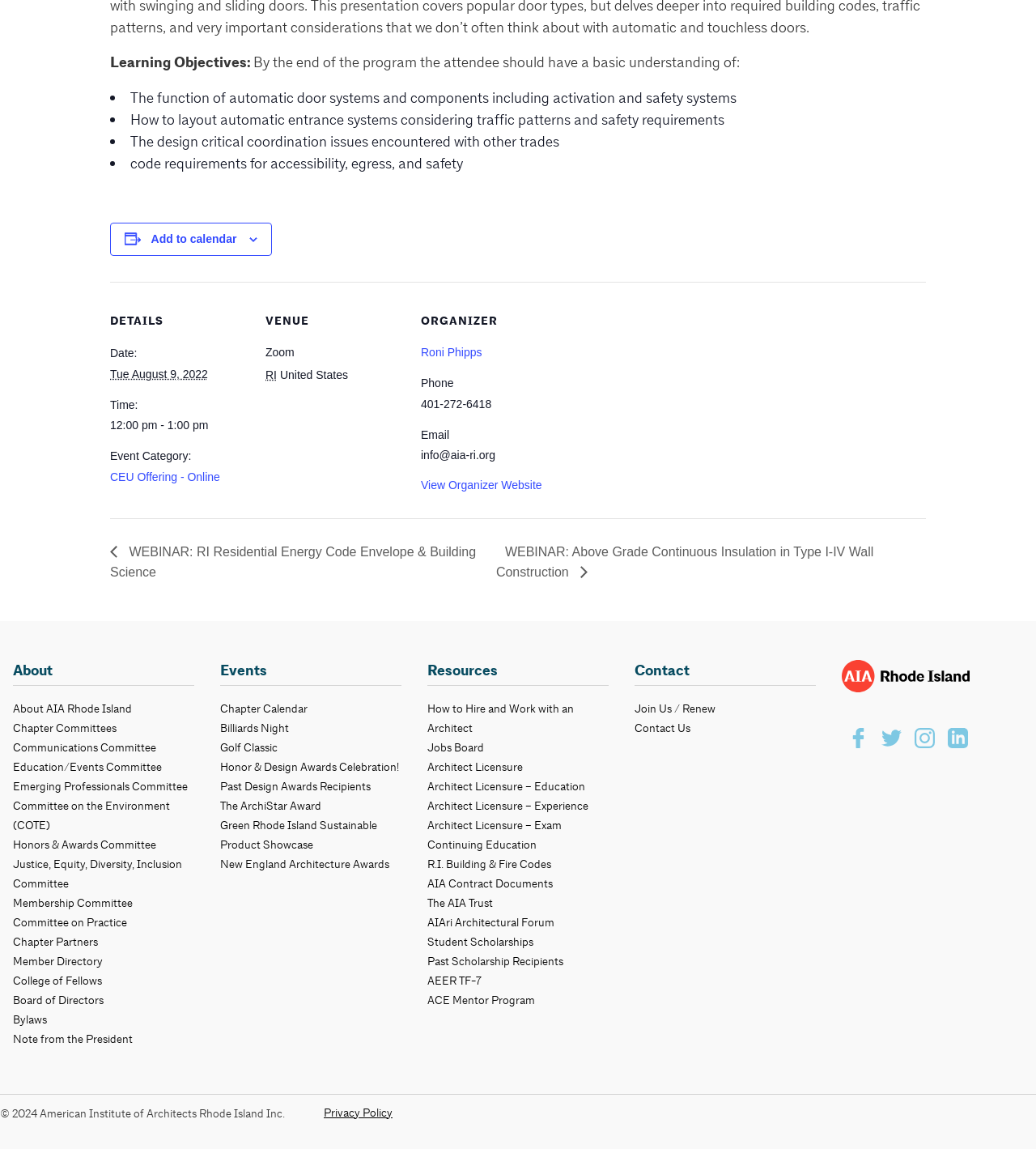Predict the bounding box of the UI element based on this description: "Bylaws".

[0.012, 0.881, 0.045, 0.894]